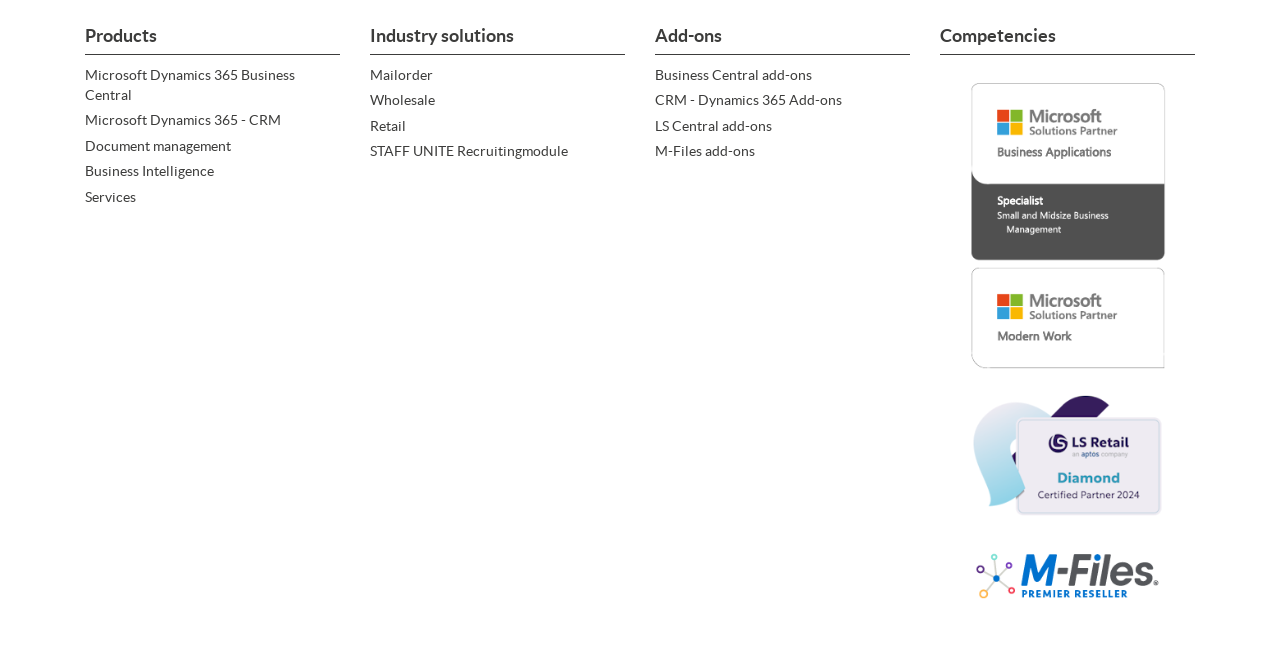Locate the UI element that matches the description LS Central add-ons in the webpage screenshot. Return the bounding box coordinates in the format (top-left x, top-left y, bottom-right x, bottom-right y), with values ranging from 0 to 1.

[0.512, 0.179, 0.603, 0.204]